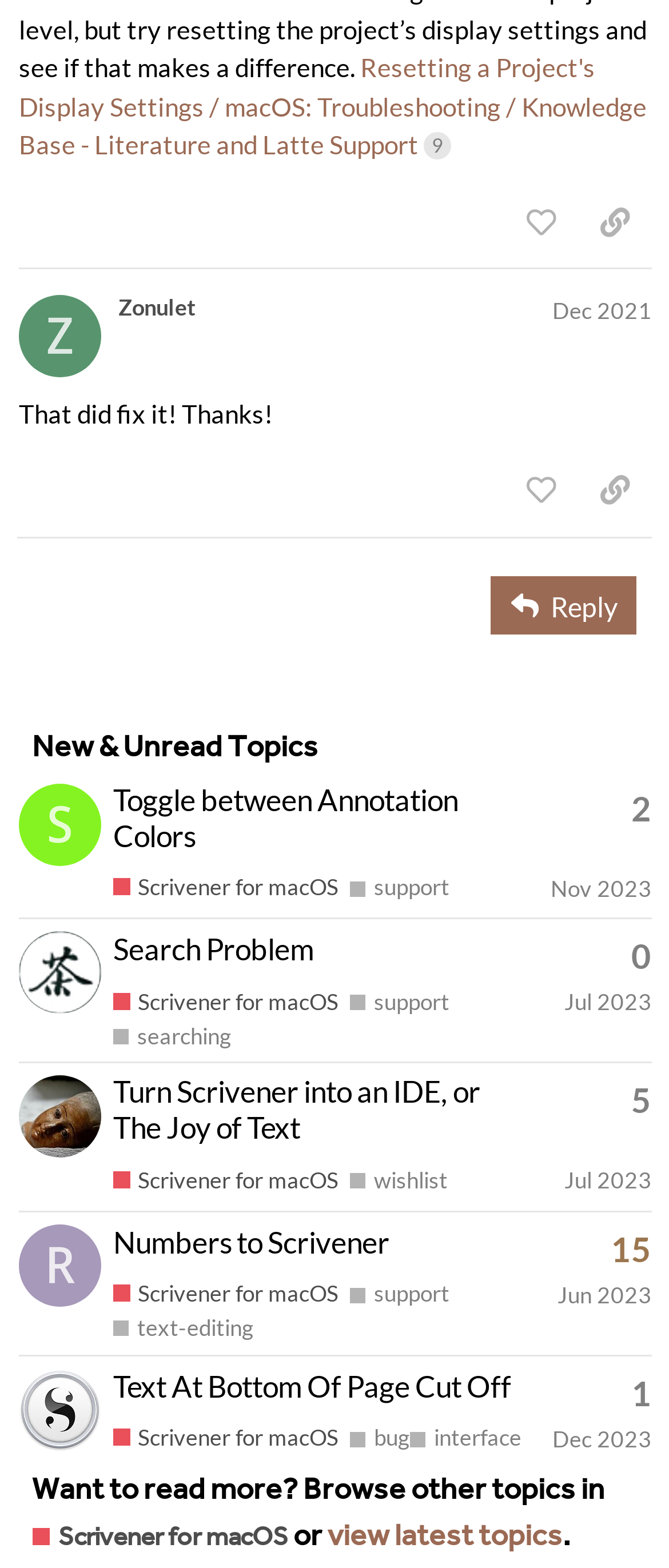Identify the bounding box coordinates of the part that should be clicked to carry out this instruction: "Like this post".

[0.753, 0.292, 0.864, 0.333]